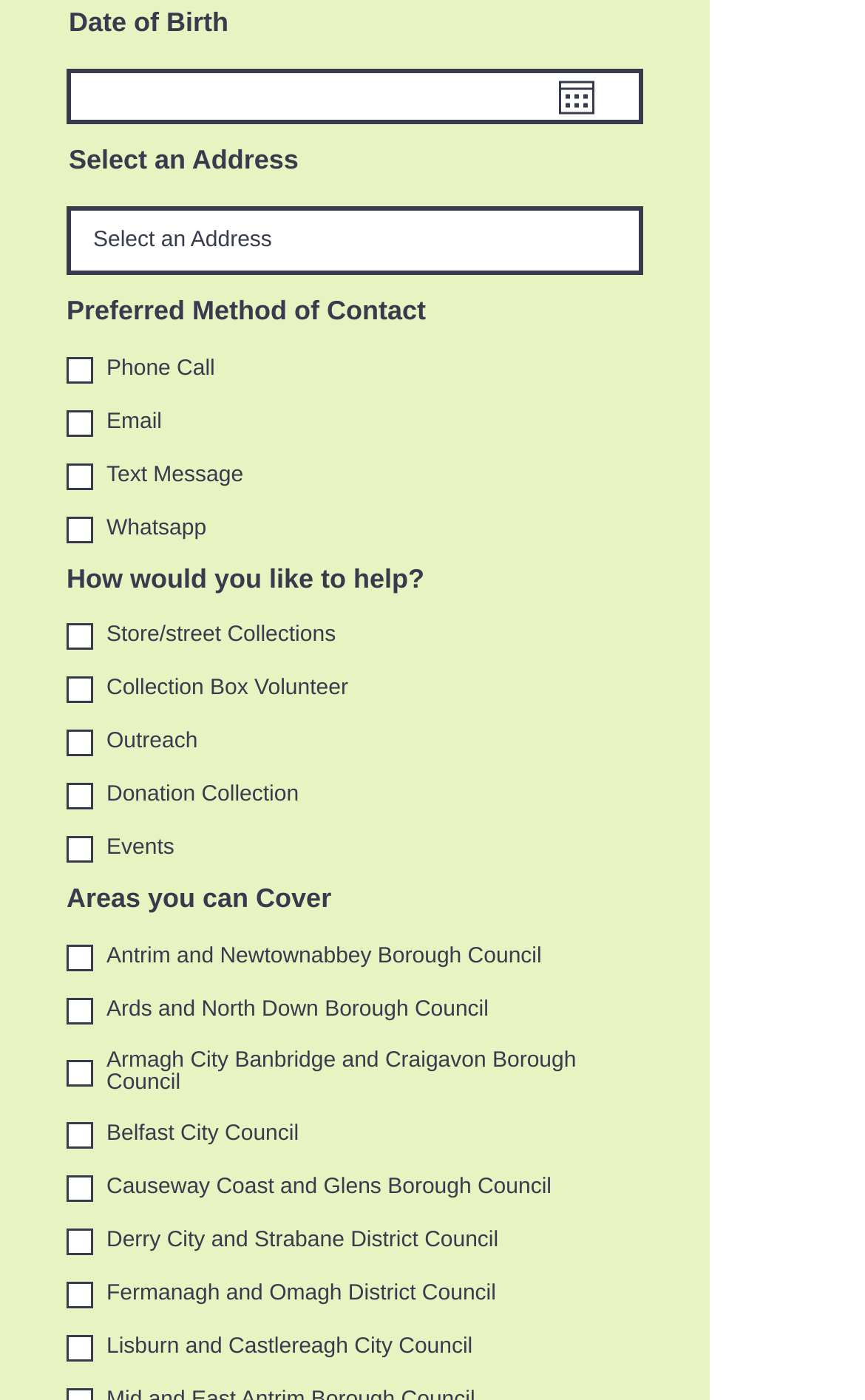How many checkboxes are in the 'Preferred Method of Contact' group?
Using the picture, provide a one-word or short phrase answer.

4